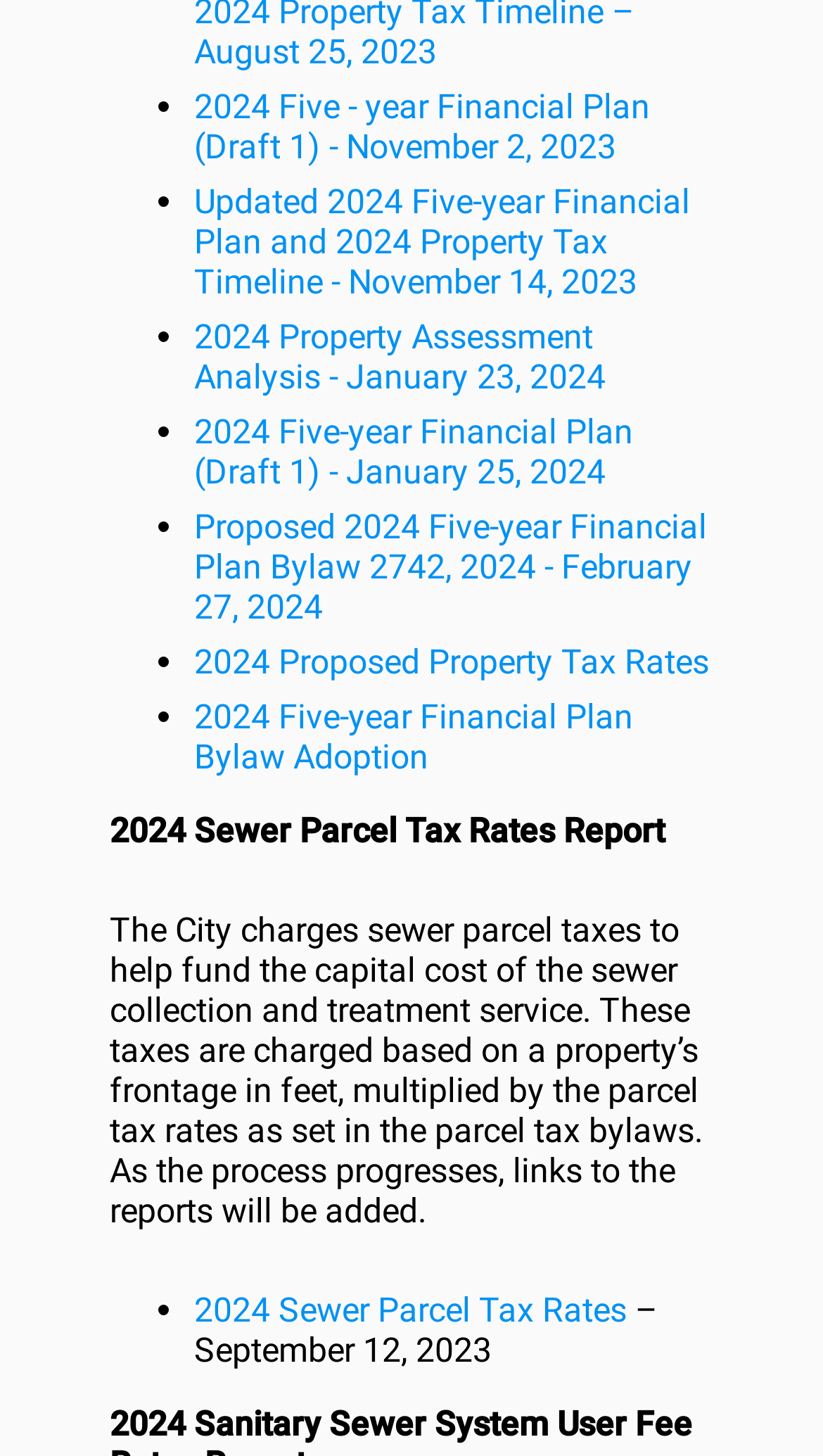Respond with a single word or phrase to the following question: How many list markers are on the webpage?

8